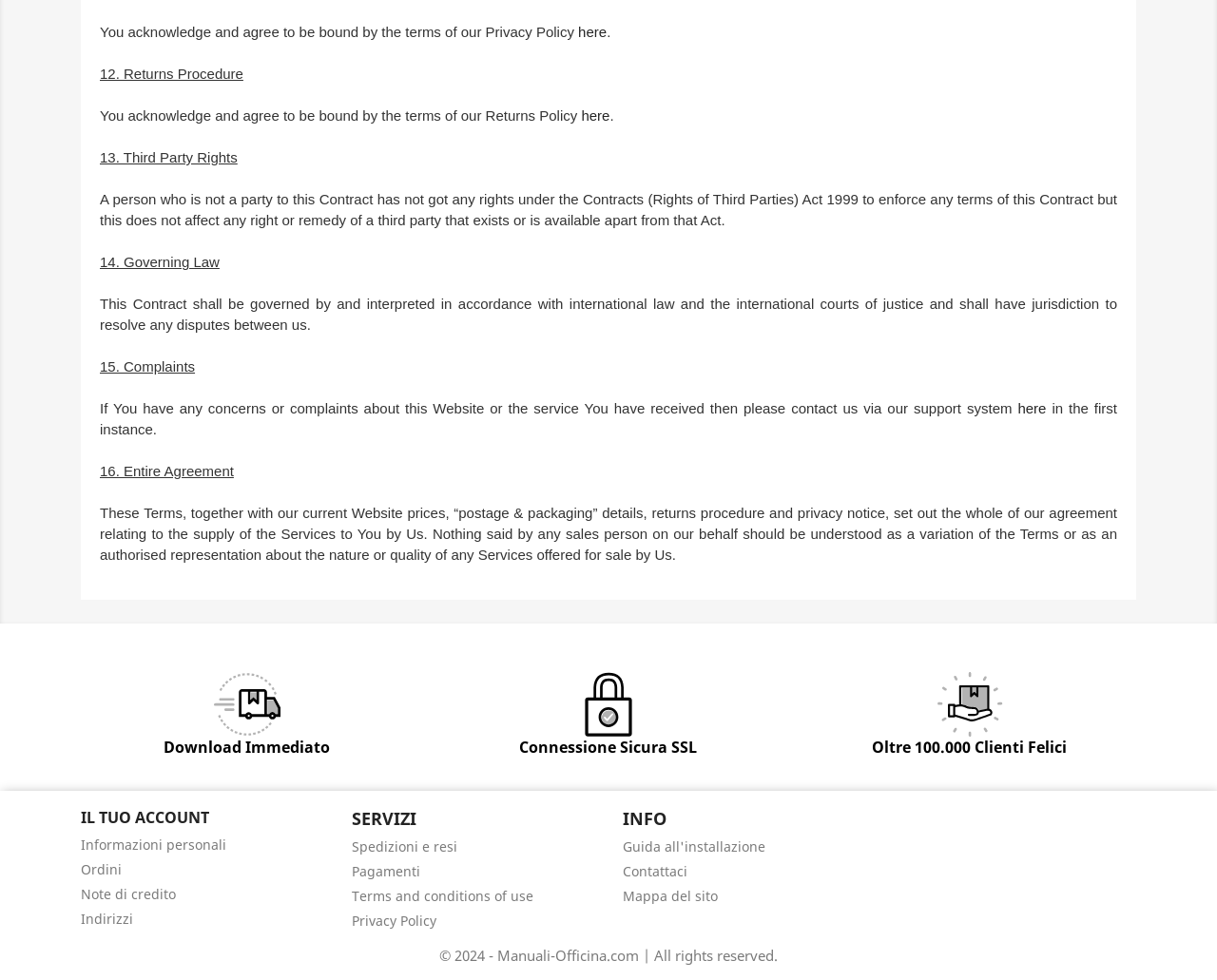Can you pinpoint the bounding box coordinates for the clickable element required for this instruction: "Go to my account"? The coordinates should be four float numbers between 0 and 1, i.e., [left, top, right, bottom].

[0.066, 0.824, 0.172, 0.845]